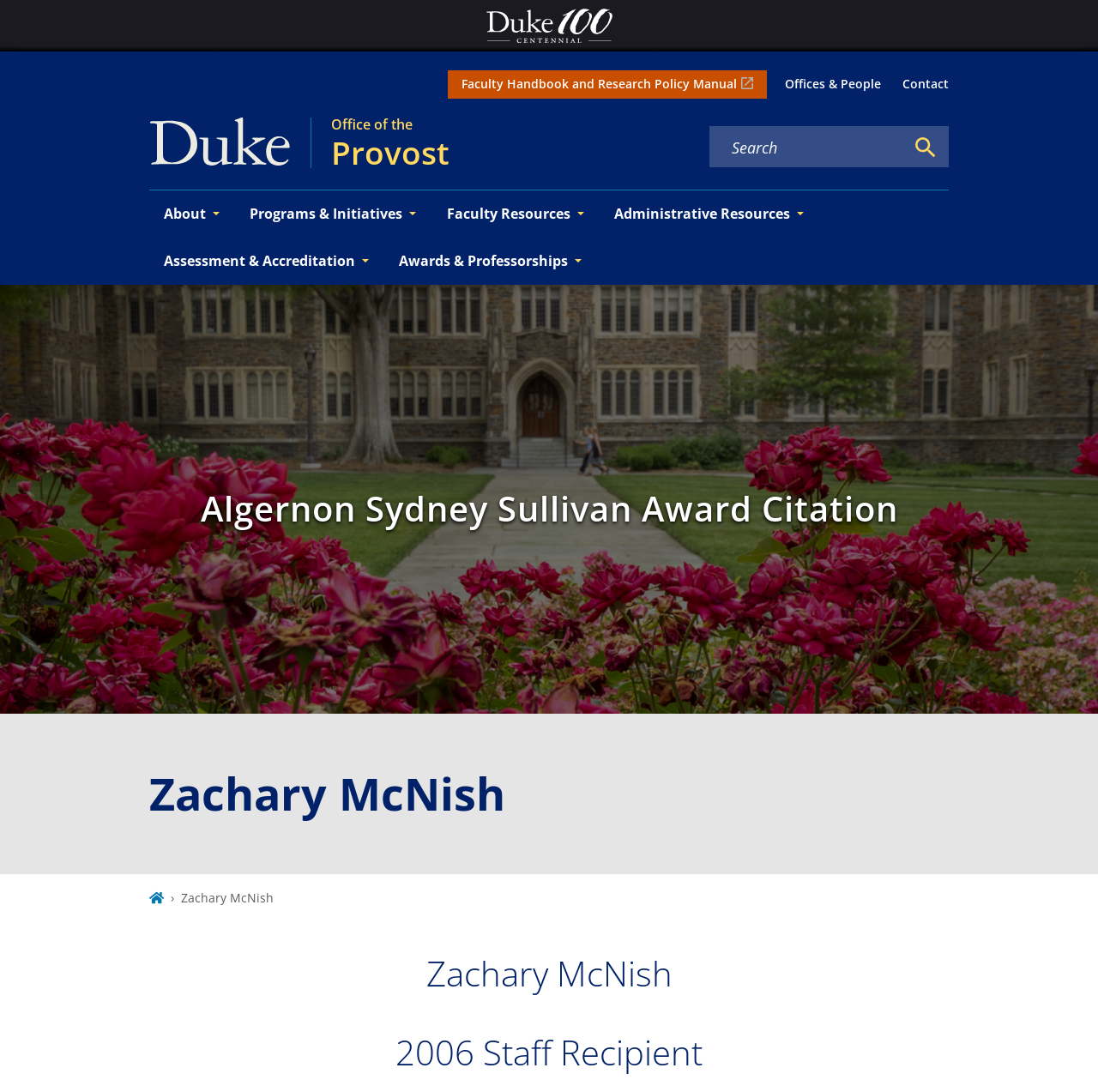What is the logo on the top left corner?
Respond with a short answer, either a single word or a phrase, based on the image.

Duke 100 Centennial logo